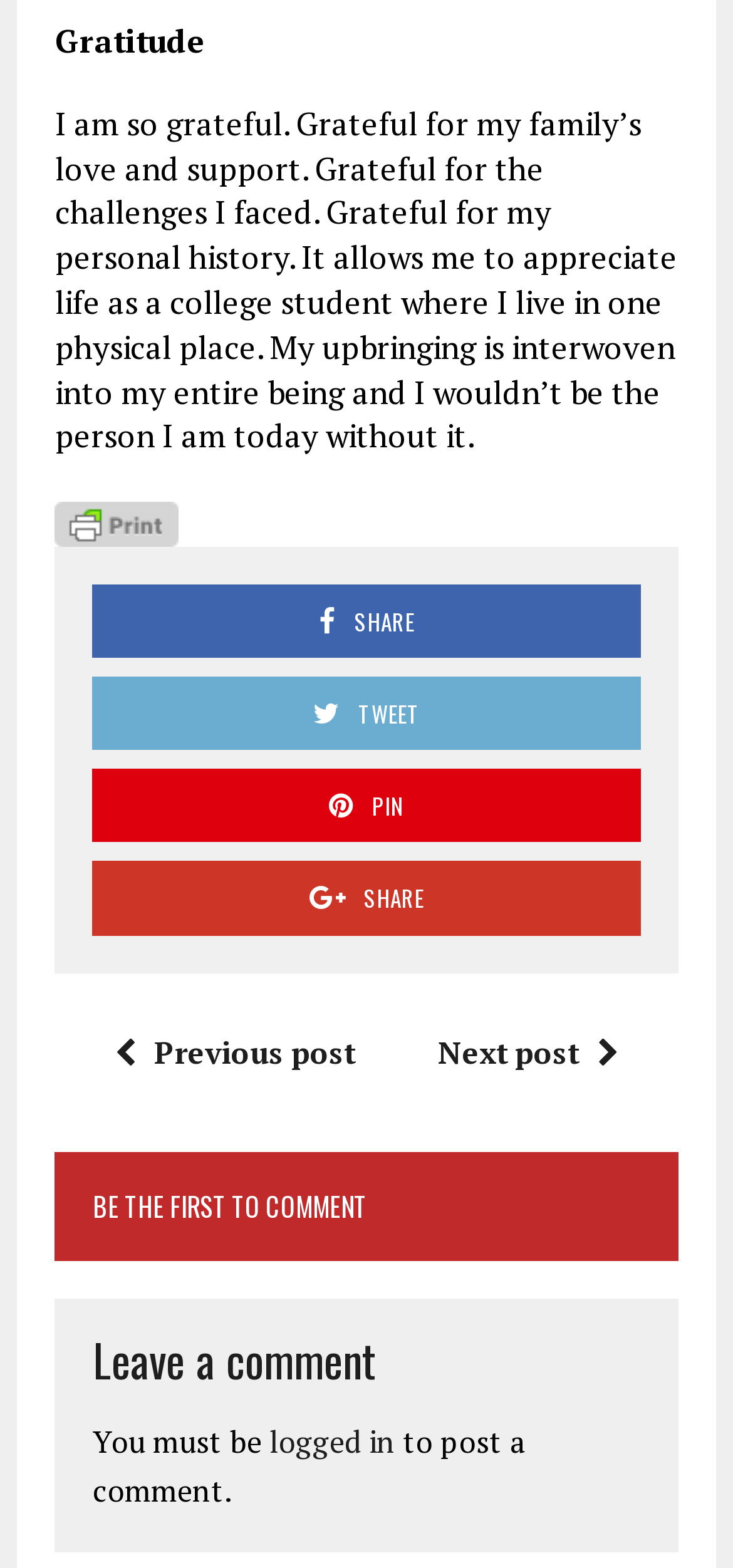Please identify the bounding box coordinates of the element on the webpage that should be clicked to follow this instruction: "go to Baby". The bounding box coordinates should be given as four float numbers between 0 and 1, formatted as [left, top, right, bottom].

None